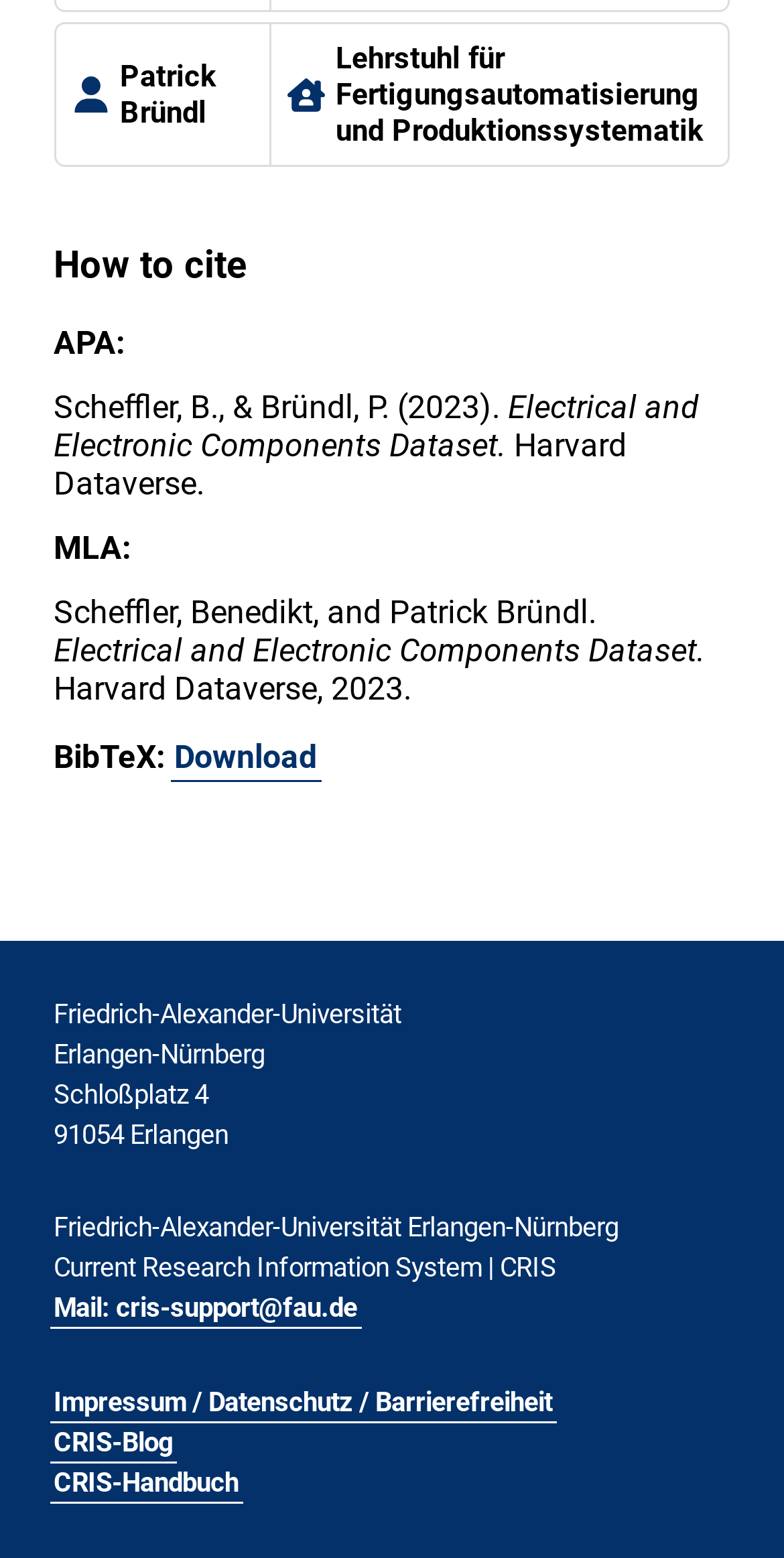Examine the image and give a thorough answer to the following question:
What is the title of the dataset?

I found the title of the dataset in the citation formats provided on the webpage, specifically in the APA and MLA formats.